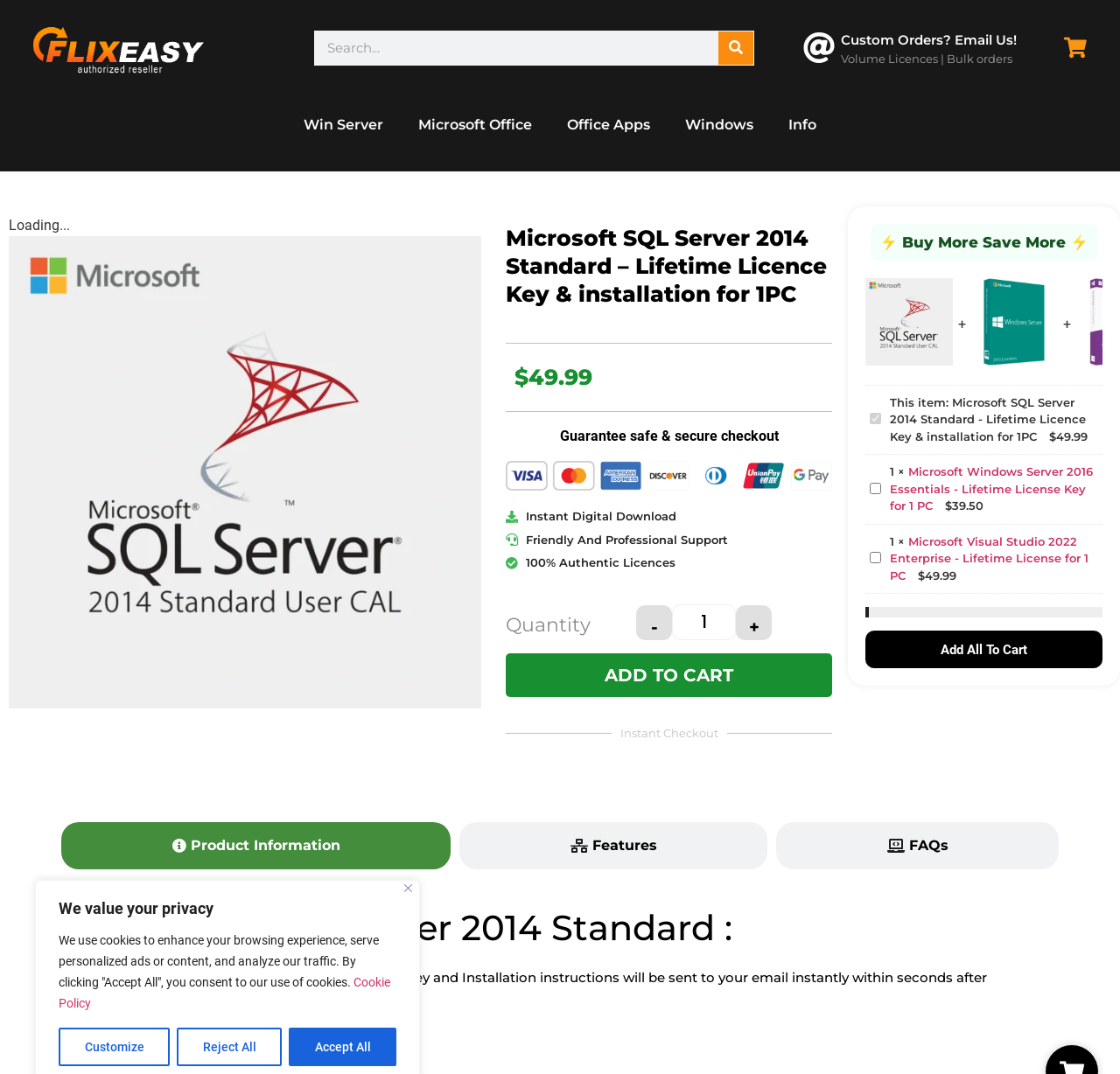Respond with a single word or phrase to the following question:
What is the guarantee for the checkout process?

Safe and secure